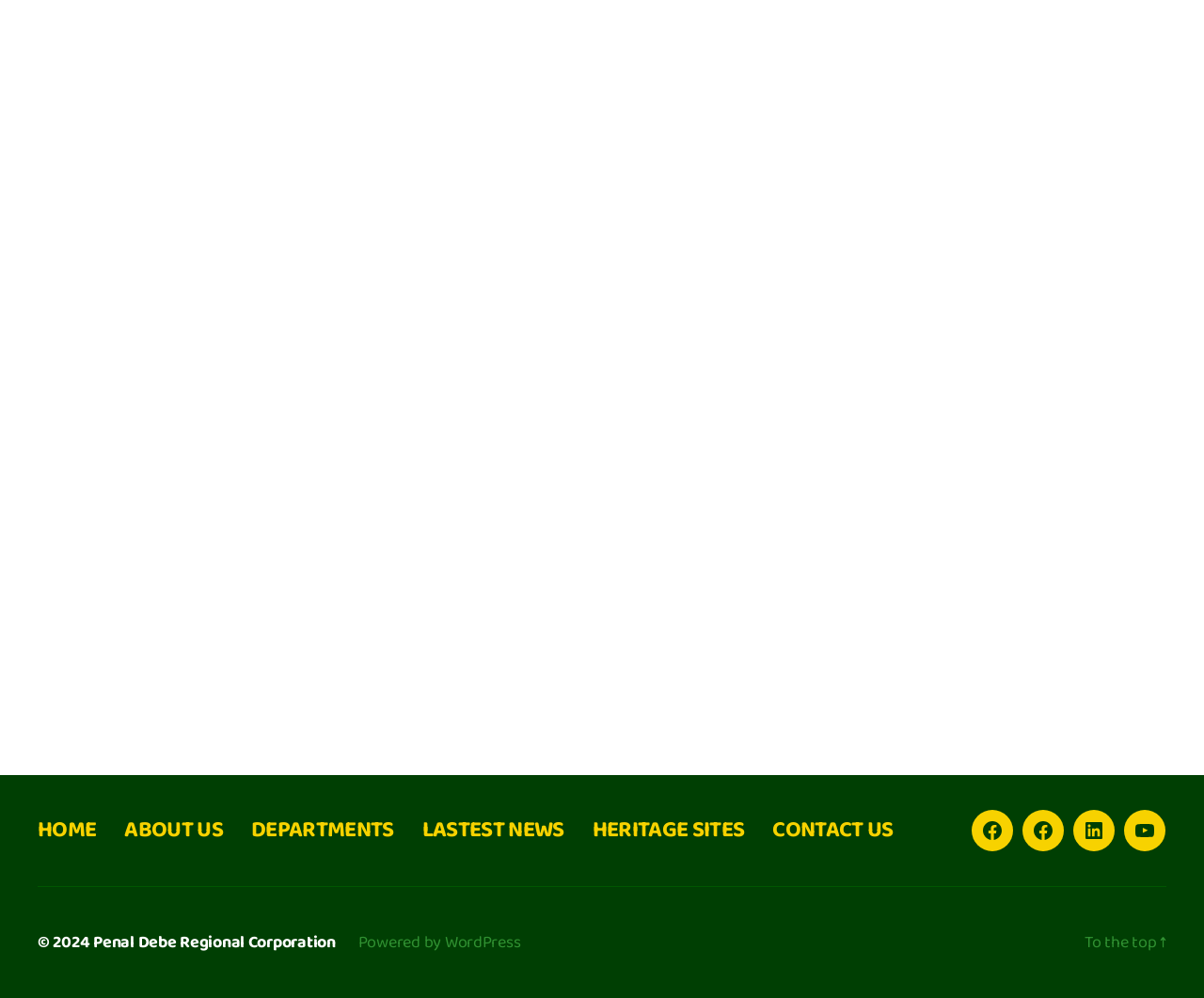Can you find the bounding box coordinates of the area I should click to execute the following instruction: "go to home page"?

[0.031, 0.811, 0.08, 0.852]